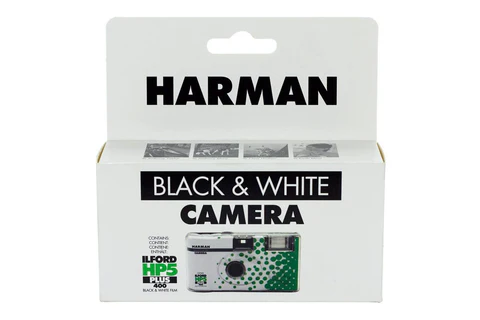What is the ideal use of this camera?
Please use the image to deliver a detailed and complete answer.

The camera is ideal for capturing memorable moments at events, parties, and street photography, making it a great tool for users who want to capture special moments in a convenient and easy-to-use way.